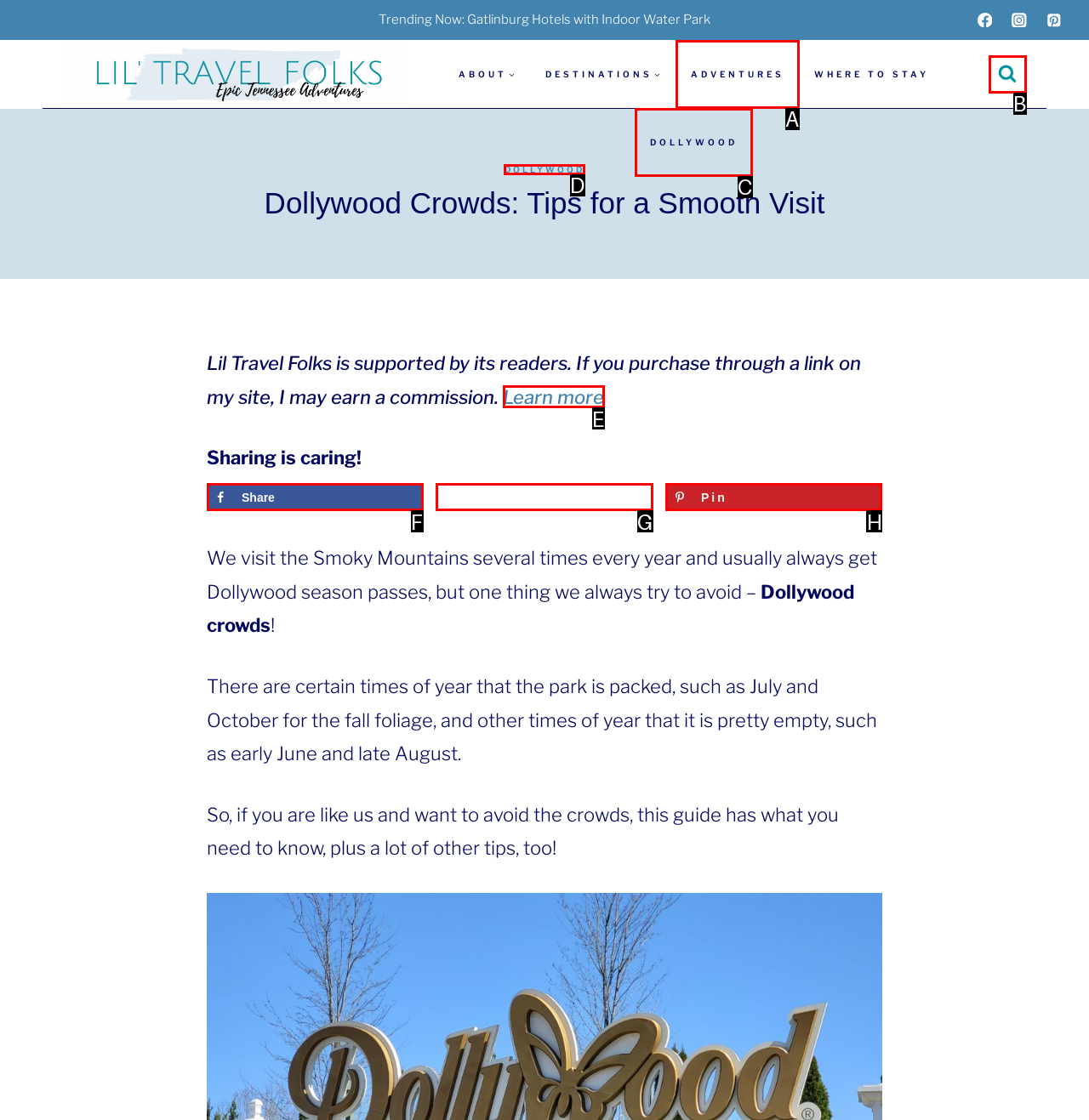Tell me which one HTML element I should click to complete the following task: Visit the Dollywood page Answer with the option's letter from the given choices directly.

D